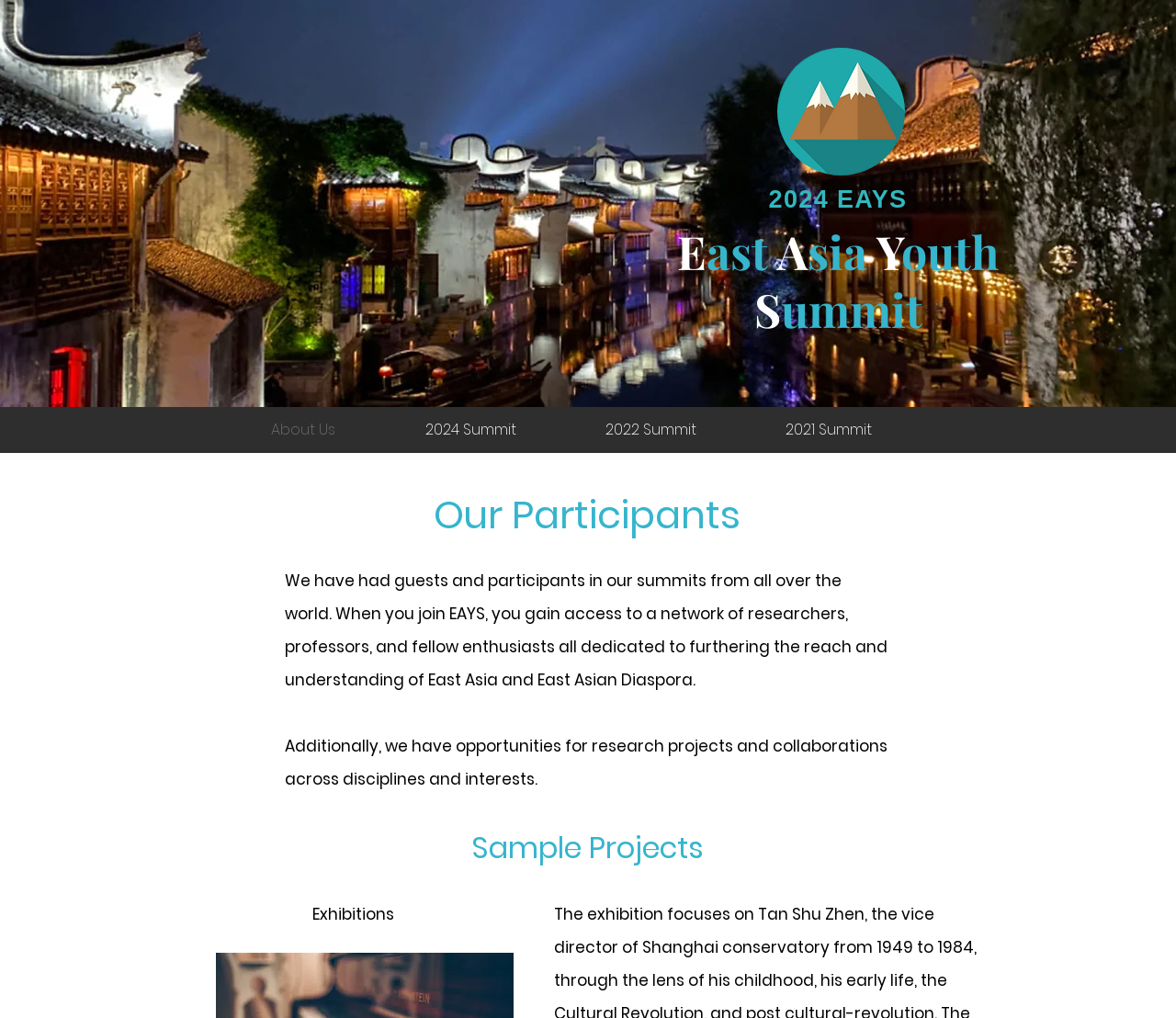Locate the bounding box coordinates of the clickable area to execute the instruction: "Explore exhibitions". Provide the coordinates as four float numbers between 0 and 1, represented as [left, top, right, bottom].

[0.266, 0.887, 0.335, 0.909]